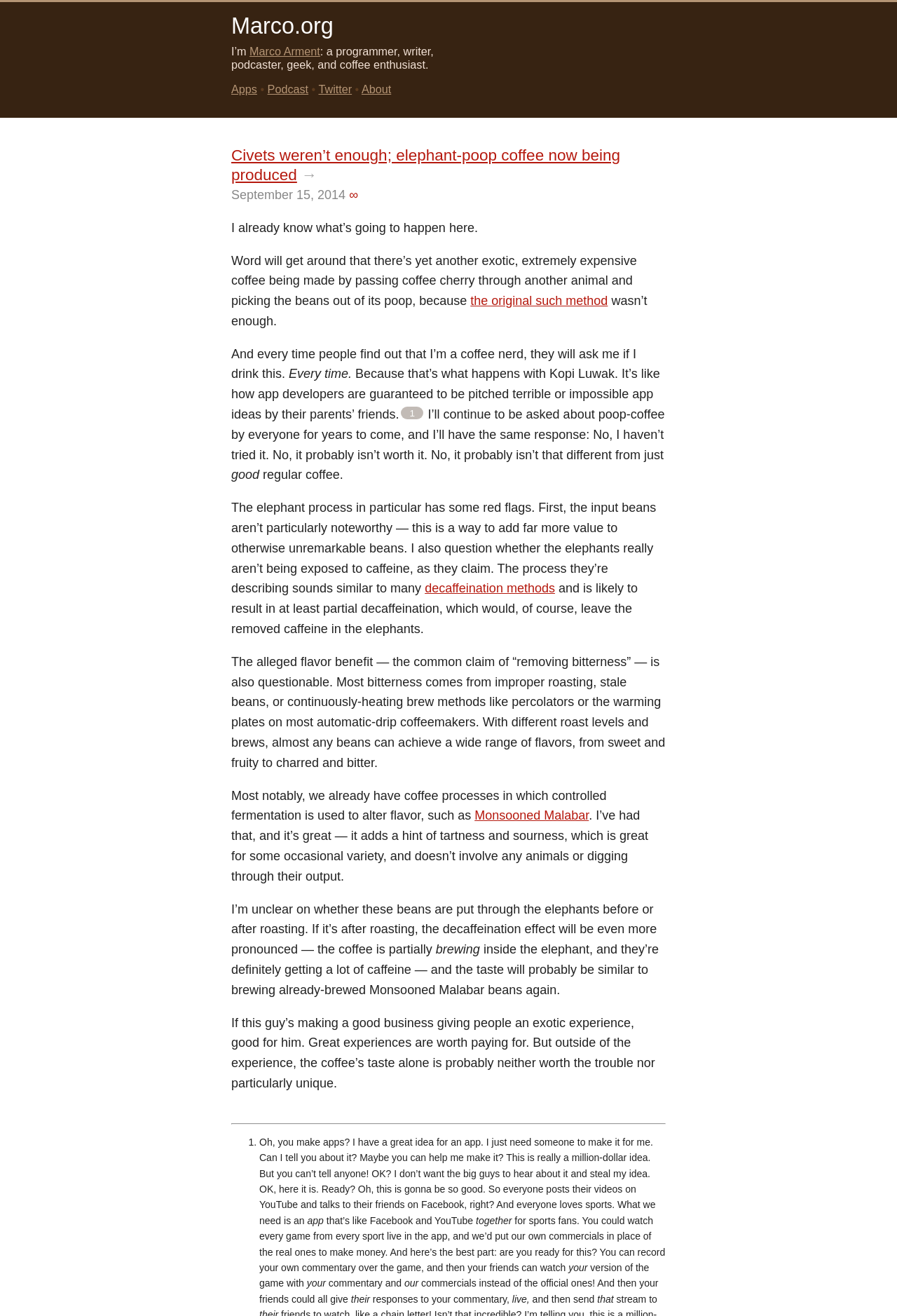Please indicate the bounding box coordinates of the element's region to be clicked to achieve the instruction: "Check the Twitter link". Provide the coordinates as four float numbers between 0 and 1, i.e., [left, top, right, bottom].

[0.355, 0.063, 0.392, 0.073]